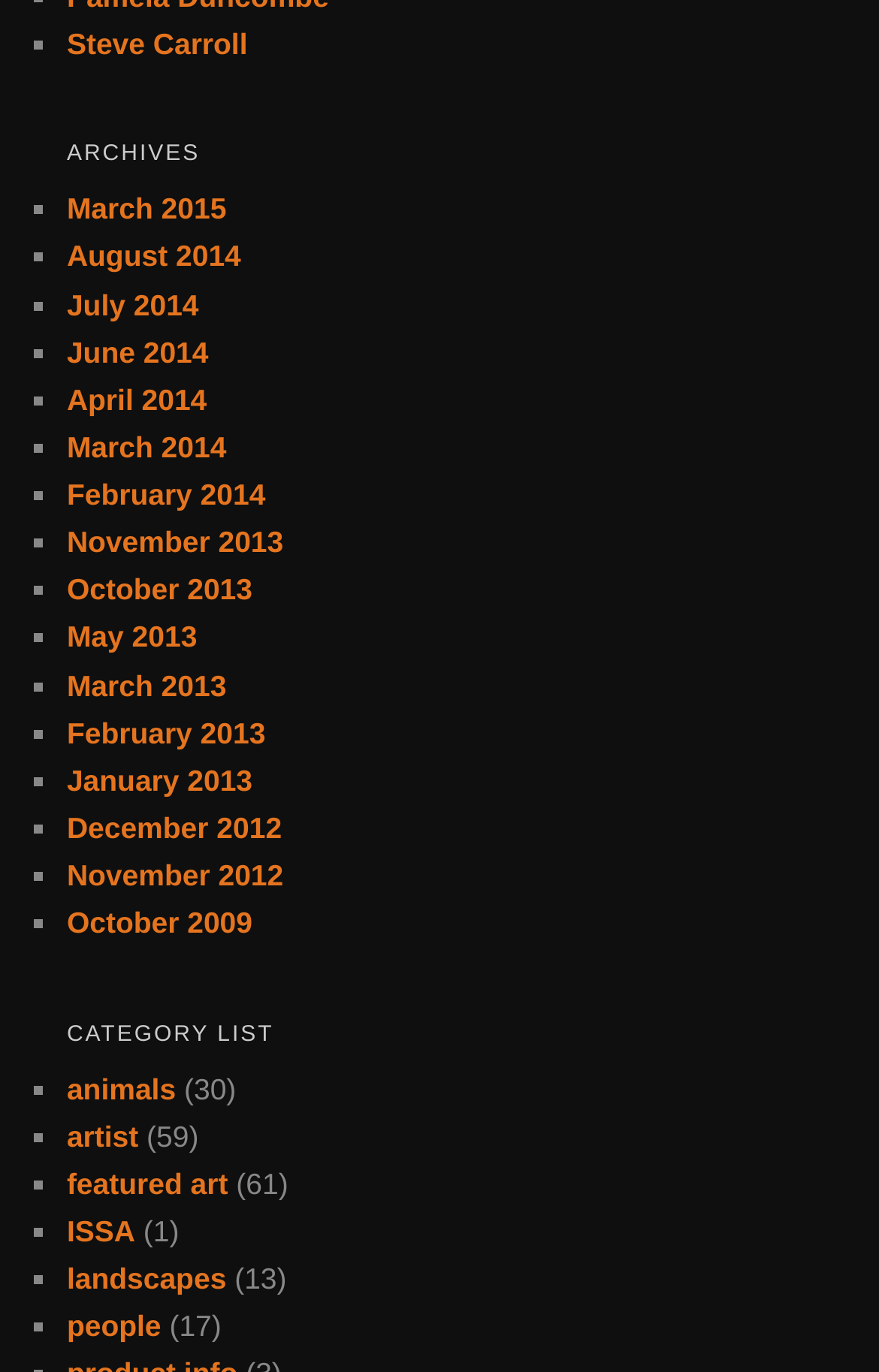Please specify the bounding box coordinates for the clickable region that will help you carry out the instruction: "Go to March 2015".

[0.076, 0.14, 0.258, 0.165]